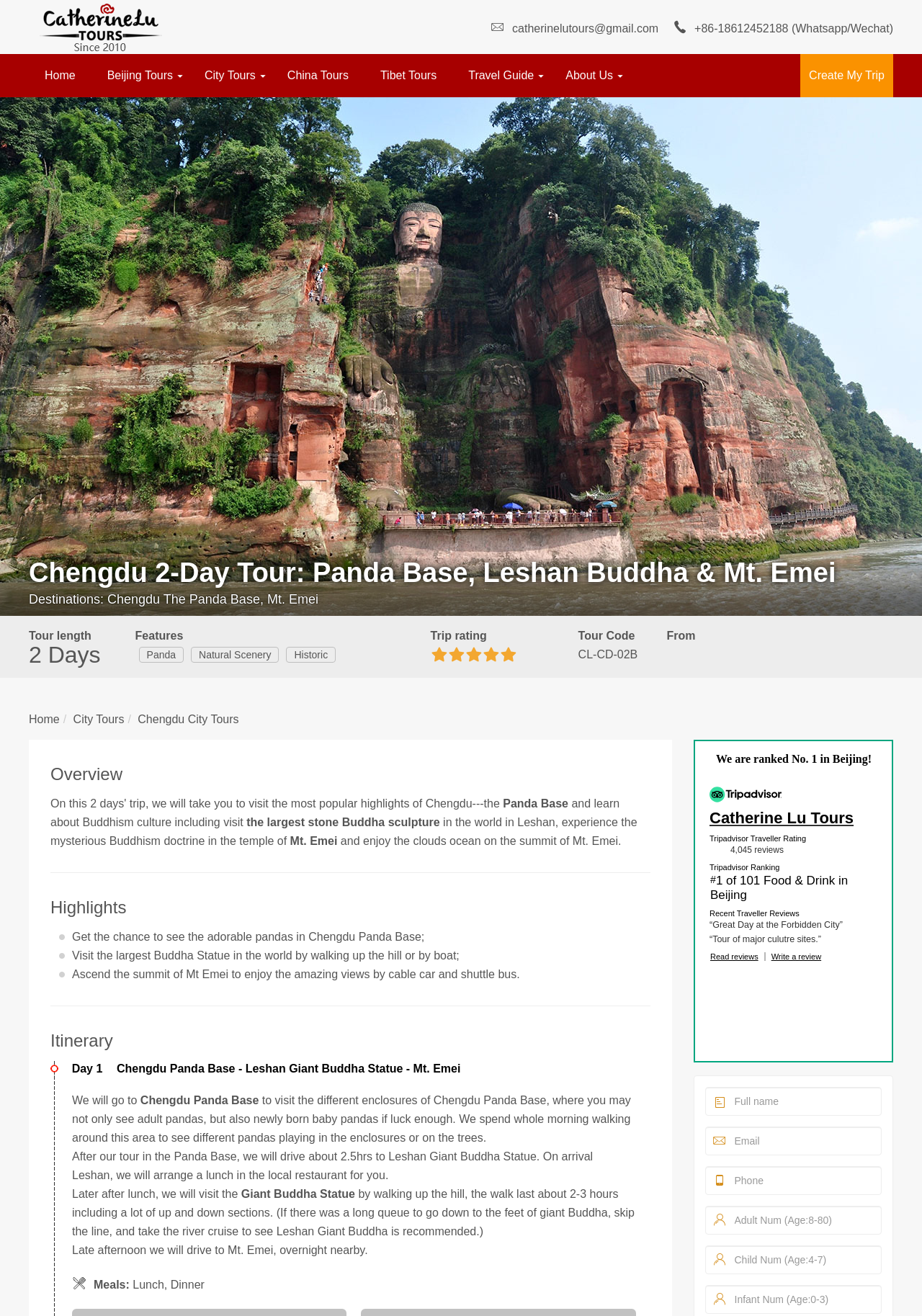Give a one-word or short phrase answer to the question: 
What is the main attraction in Leshan?

Largest stone Buddha sculpture